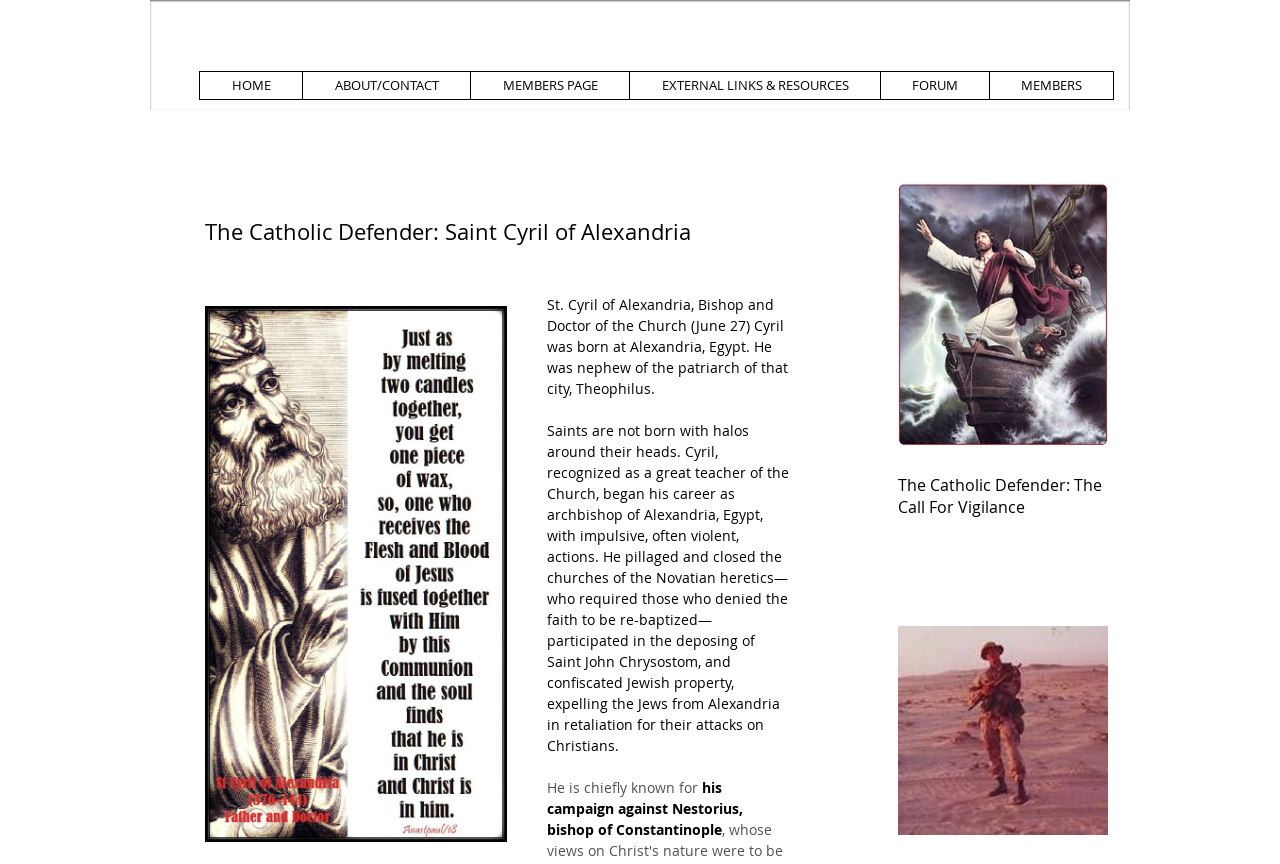Generate a comprehensive description of the contents of the webpage.

The webpage is about St. Cyril of Alexandria, a Bishop and Doctor of the Church. At the top left corner, there is a logo image of "deeper-truth-wordmark_edited.png". Below the logo, there is a navigation menu with seven links: "HOME", "ABOUT/CONTACT", "MEMBERS PAGE", "EXTERNAL LINKS & RESOURCES", "FORUM", and "MEMBERS". 

The main content of the webpage is divided into two sections. The first section is about St. Cyril of Alexandria, with a heading "The Catholic Defender: Saint Cyril of Alexandria". Below the heading, there is a button and a series of texts and links describing St. Cyril's life, including his birthplace, his role as bishop and doctor, and his actions as archbishop of Alexandria. 

To the right of the first section, there are three rectangular blocks. The top block contains an image and a link to "The Catholic Defender: The Call For Vigilance". The middle block contains an article about "The Catholic Defender: The Call For Vigilance". The bottom block contains an image of "The Catholic Defender: Temptation in the Desert".